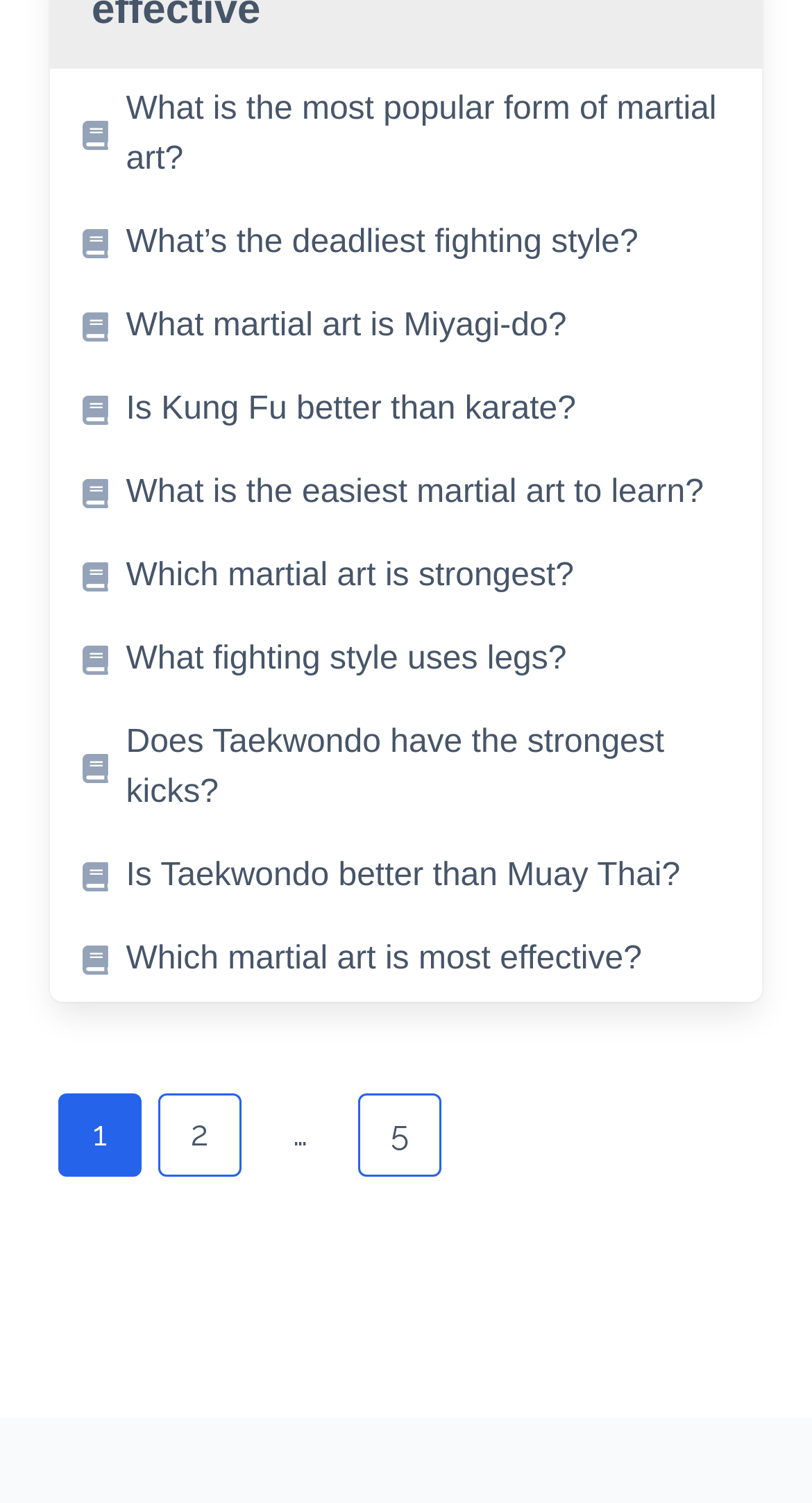Determine the bounding box coordinates of the UI element described below. Use the format (top-left x, top-left y, bottom-right x, bottom-right y) with floating point numbers between 0 and 1: What’s the deadliest fighting style?

[0.062, 0.134, 0.938, 0.19]